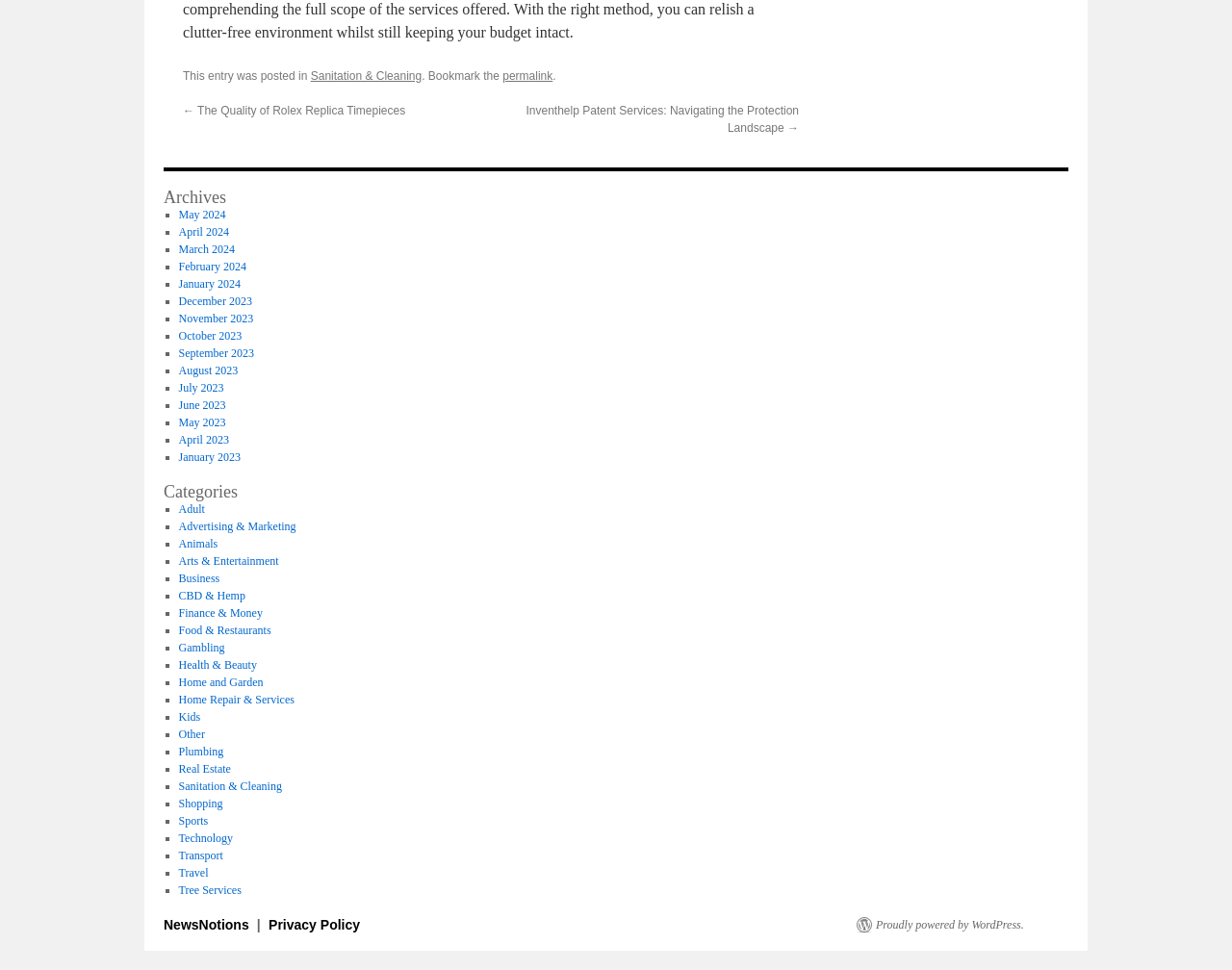Find the bounding box coordinates for the area that should be clicked to accomplish the instruction: "Click on the 'permalink'".

[0.408, 0.072, 0.449, 0.086]